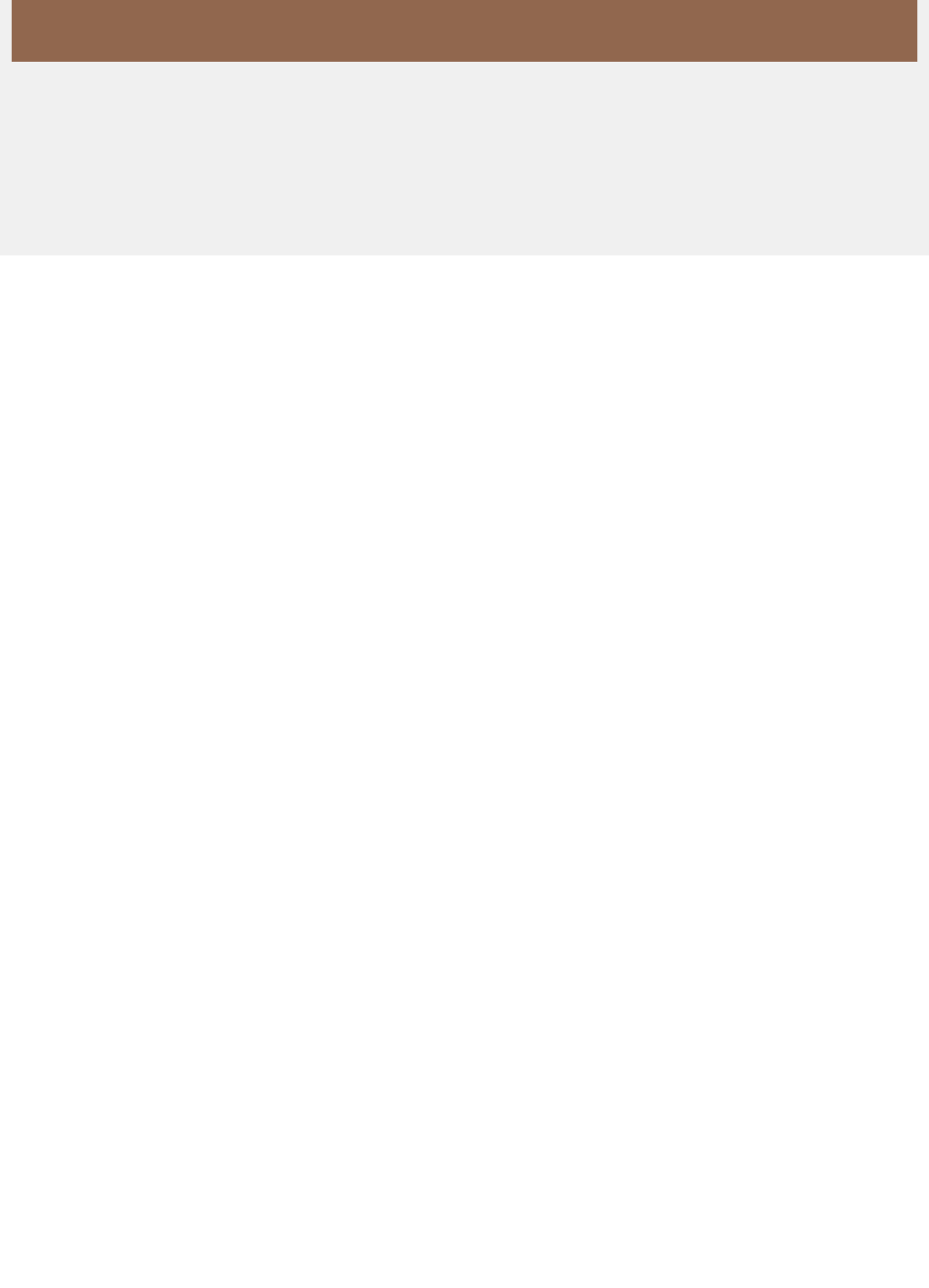Locate the bounding box of the UI element with the following description: "Niche Perfume Brands".

[0.506, 0.561, 0.623, 0.572]